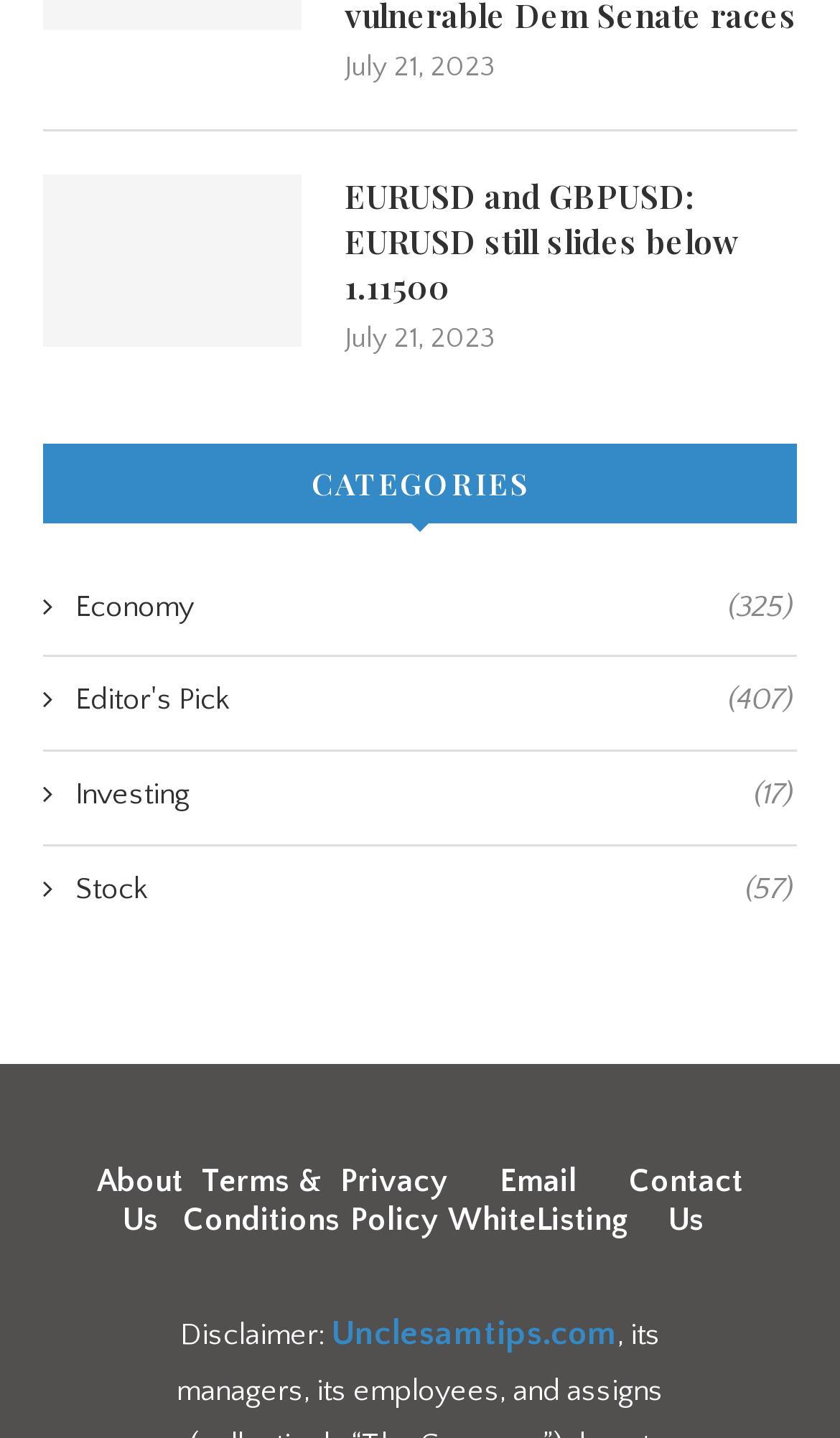Respond concisely with one word or phrase to the following query:
What is the title of the news article?

EURUSD and GBPUSD: EURUSD still slides below 1.11500